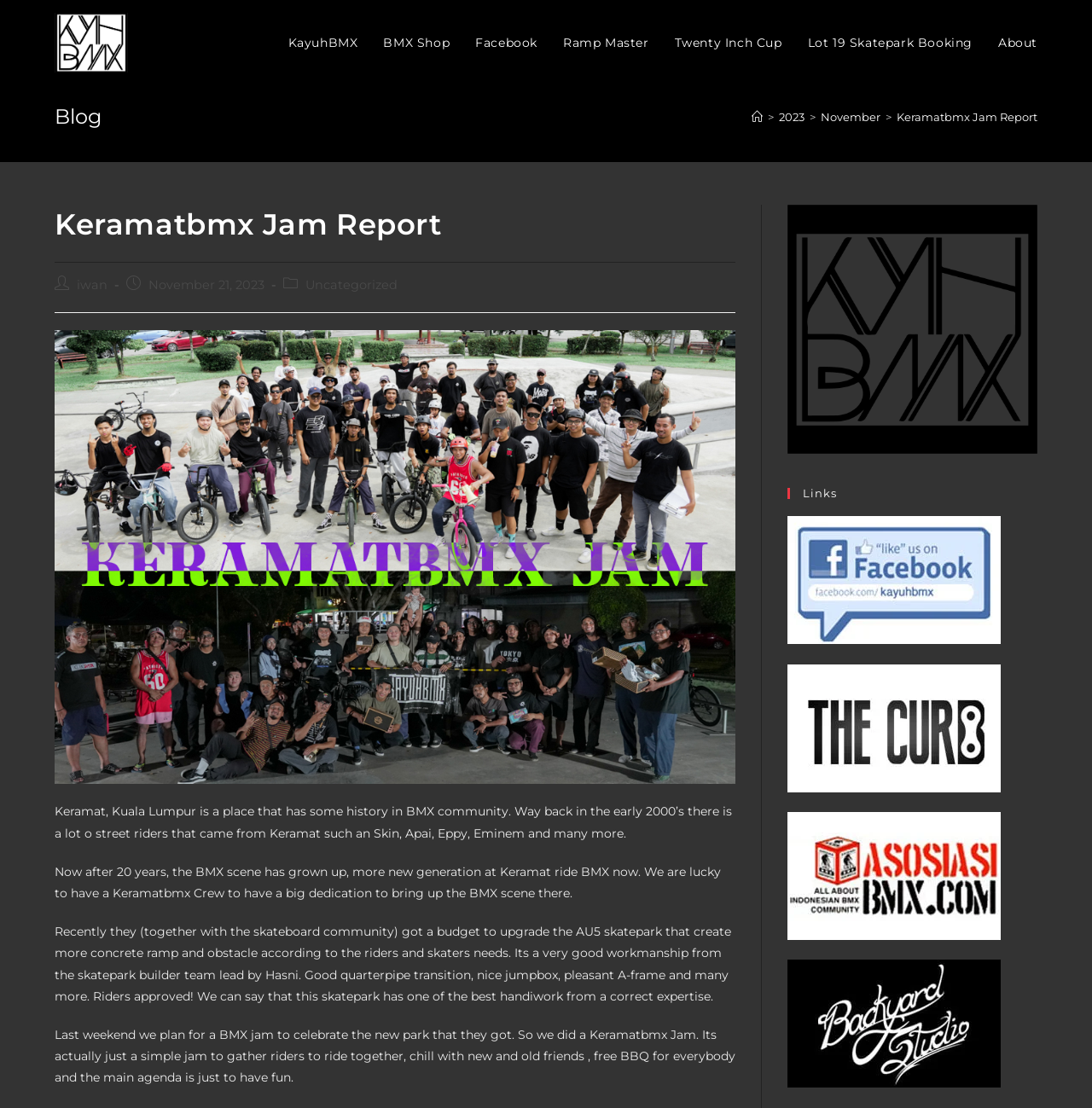Articulate a complete and detailed caption of the webpage elements.

The webpage is about a blog post titled "Keramatbmx Jam Report" on the KayuhBMX Malaysia website. At the top, there is a layout table with a link to "KayuhBMX Malaysia" accompanied by an image. Below this, there are several links to different sections of the website, including "BMX Shop", "Facebook", "Ramp Master", "Twenty Inch Cup", "Lot 19 Skatepark Booking", and "About".

The main content of the webpage is divided into sections. The first section has a heading "Blog" and a navigation menu with breadcrumbs showing the path "Home > 2023 > November > Keramatbmx Jam Report". Below this, there is a heading "Keramatbmx Jam Report" followed by information about the post, including the author "iwan" and the publication date "November 21, 2023".

The main article discusses the history of BMX in Keramat, Kuala Lumpur, and how the scene has grown over the years. It also talks about the recent upgrade of the AU5 skatepark and a BMX jam event that was organized to celebrate the new park. The article includes several paragraphs of text describing the event and the skatepark.

On the right side of the page, there is a section with a heading "Links" and several links with accompanying images. These links appear to be related to BMX and skateboarding. There is also a figure element with an image, but no description is provided.

Overall, the webpage is a blog post about a BMX event in Keramat, Kuala Lumpur, with information about the history of BMX in the area and the recent upgrade of the AU5 skatepark.